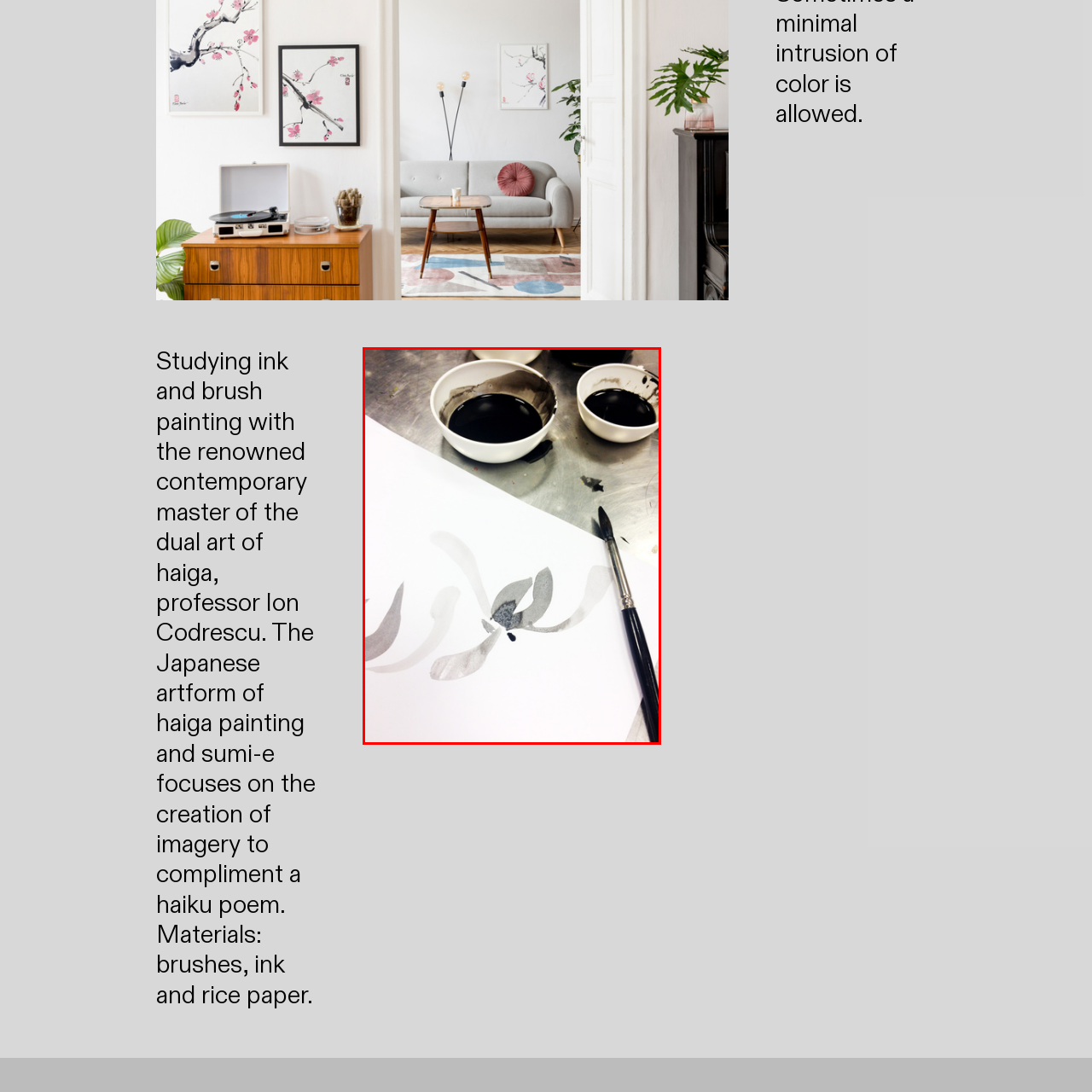What is the name of the art style that blends skillful technique with nature's inspiration? Examine the image inside the red bounding box and answer concisely with one word or a short phrase.

Sumi-e